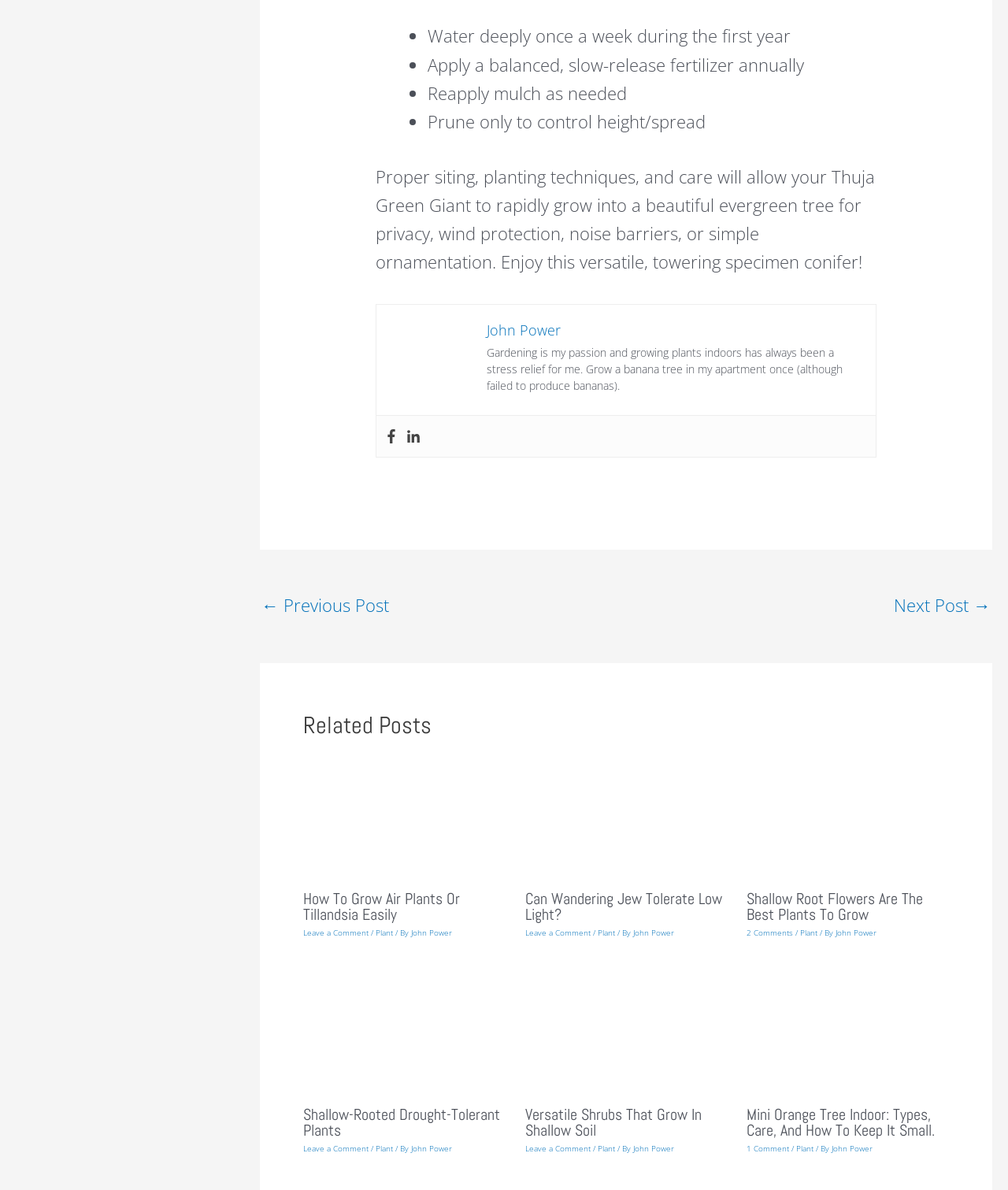What is the topic of the last article?
Based on the image, answer the question with as much detail as possible.

The last article is about mini orange trees that can be grown indoors, including types, care, and how to keep them small. This can be inferred from the heading 'Mini Orange Tree Indoor: Types, Care, And How To Keep It Small.'